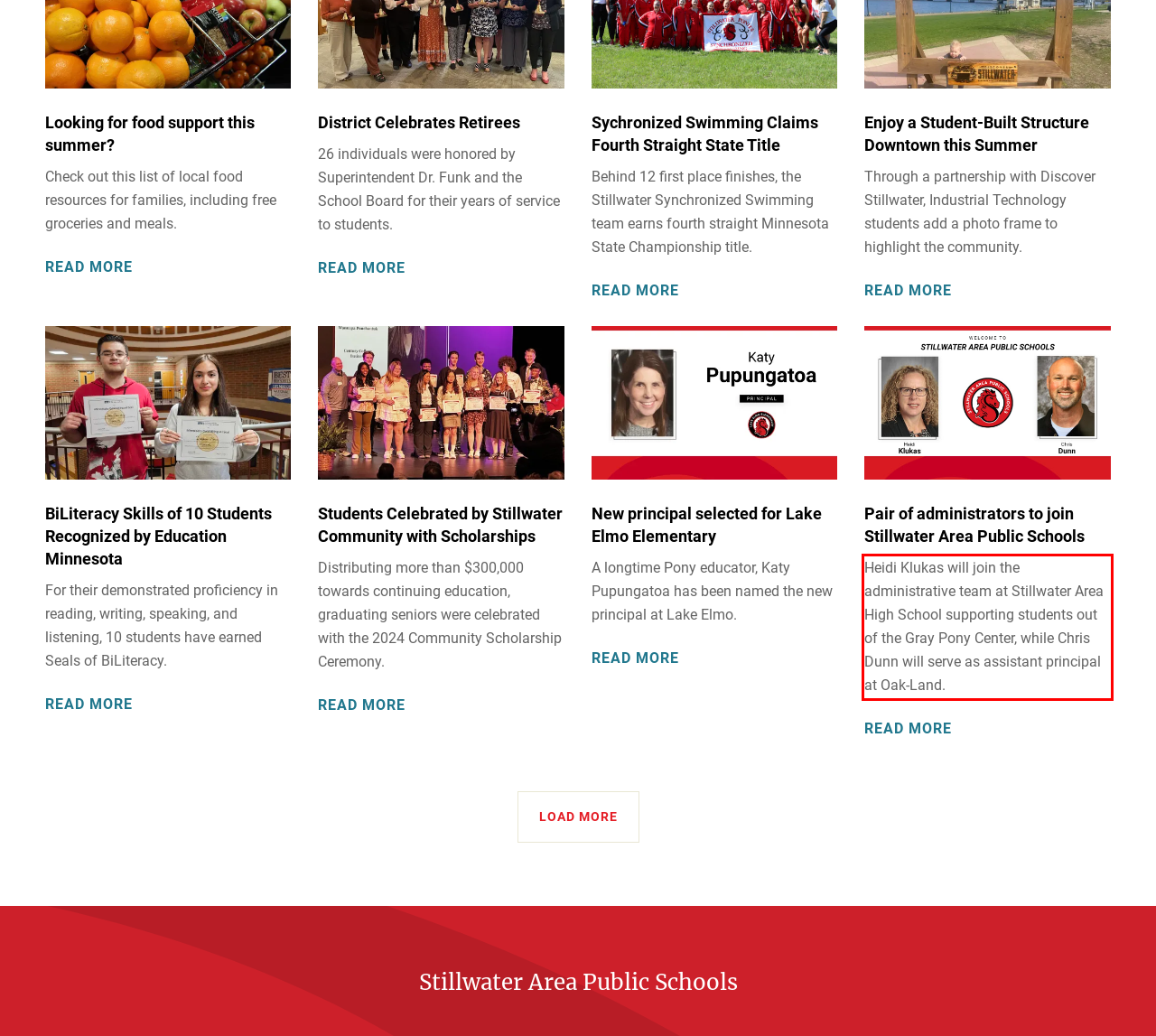Please perform OCR on the UI element surrounded by the red bounding box in the given webpage screenshot and extract its text content.

Heidi Klukas will join the administrative team at Stillwater Area High School supporting students out of the Gray Pony Center, while Chris Dunn will serve as assistant principal at Oak-Land.